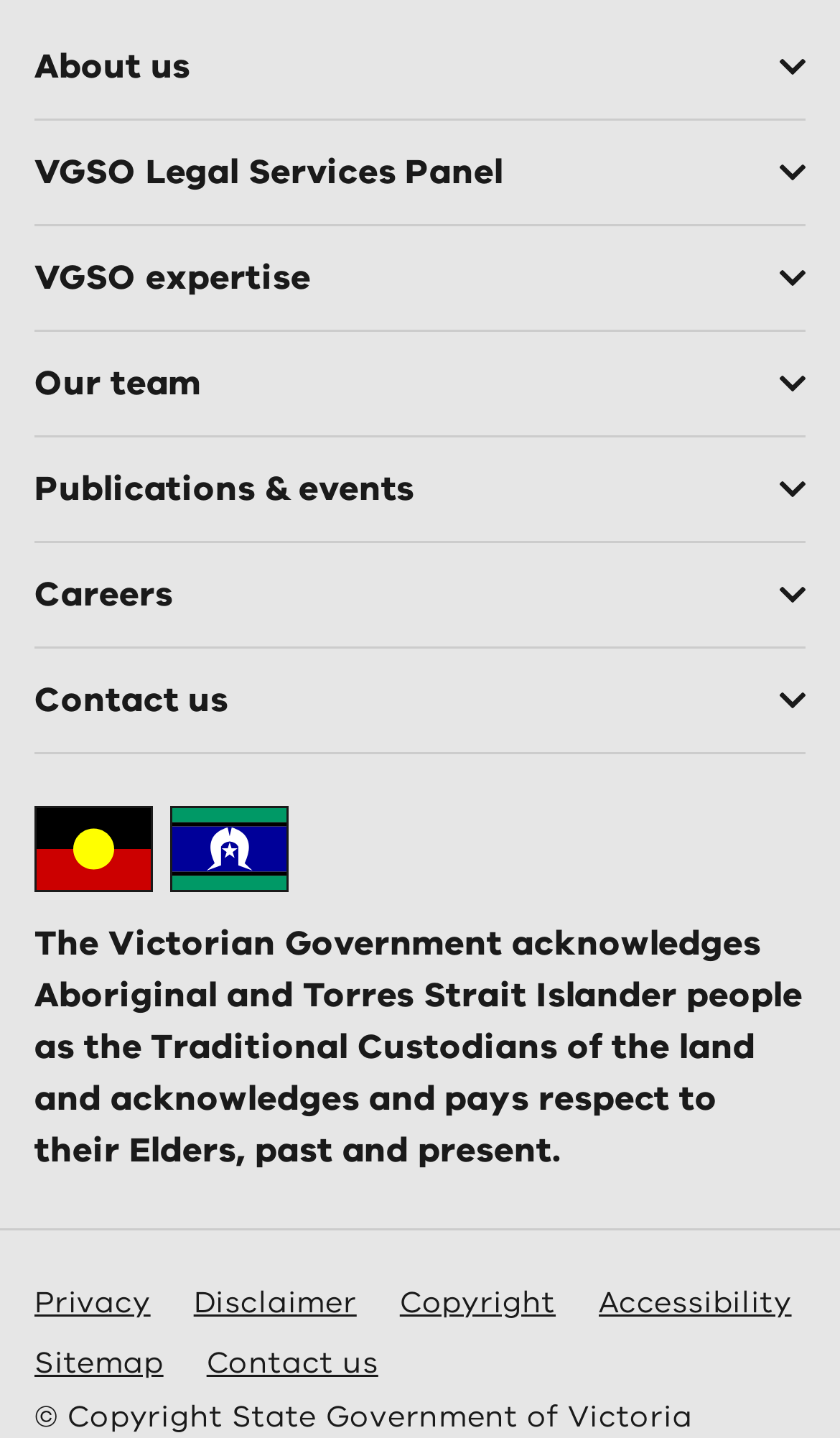Return the bounding box coordinates of the UI element that corresponds to this description: "Contact us". The coordinates must be given as four float numbers in the range of 0 and 1, [left, top, right, bottom].

[0.0, 0.449, 1.0, 0.524]